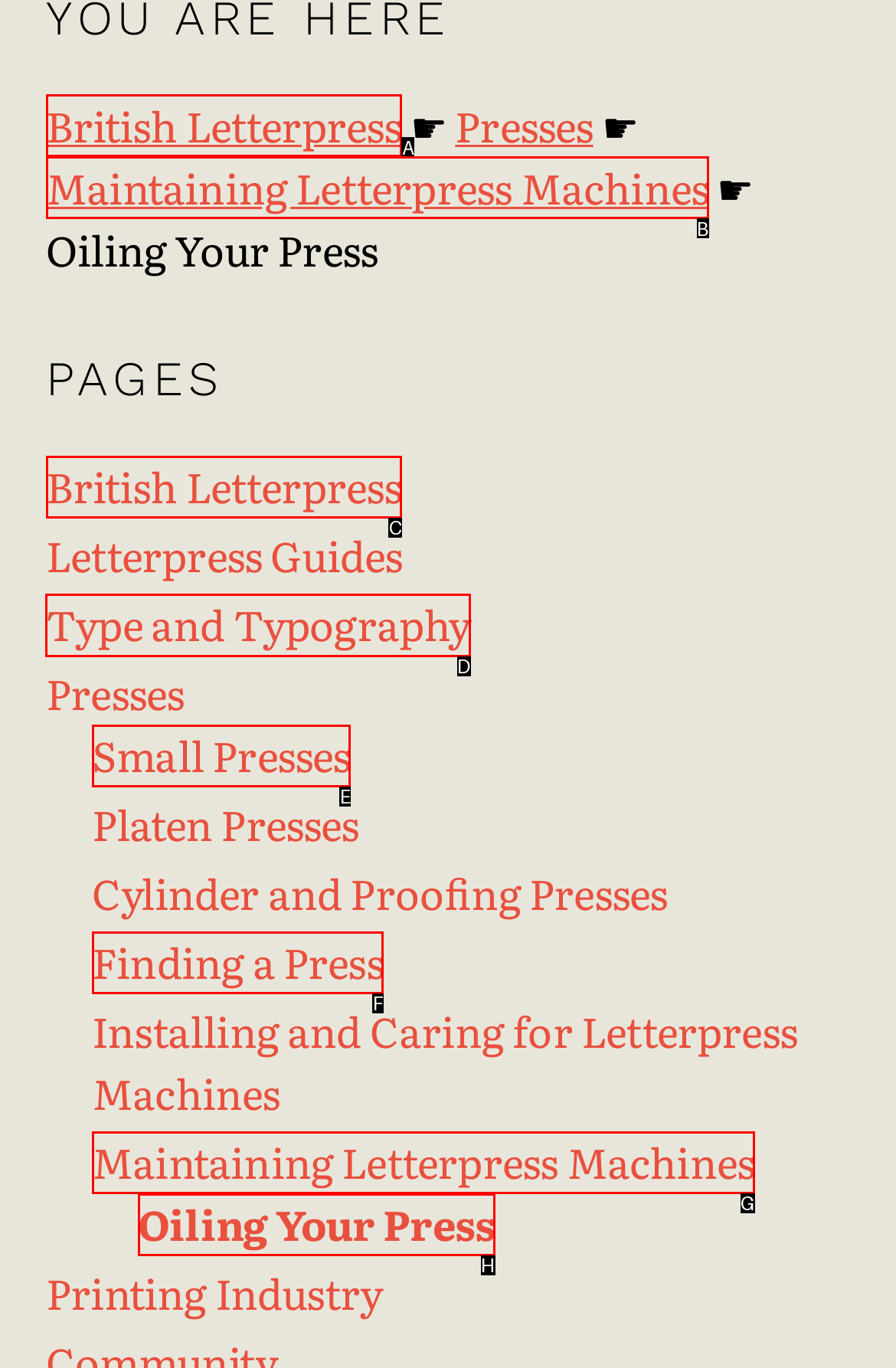Choose the HTML element that needs to be clicked for the given task: explore Type and Typography Respond by giving the letter of the chosen option.

D